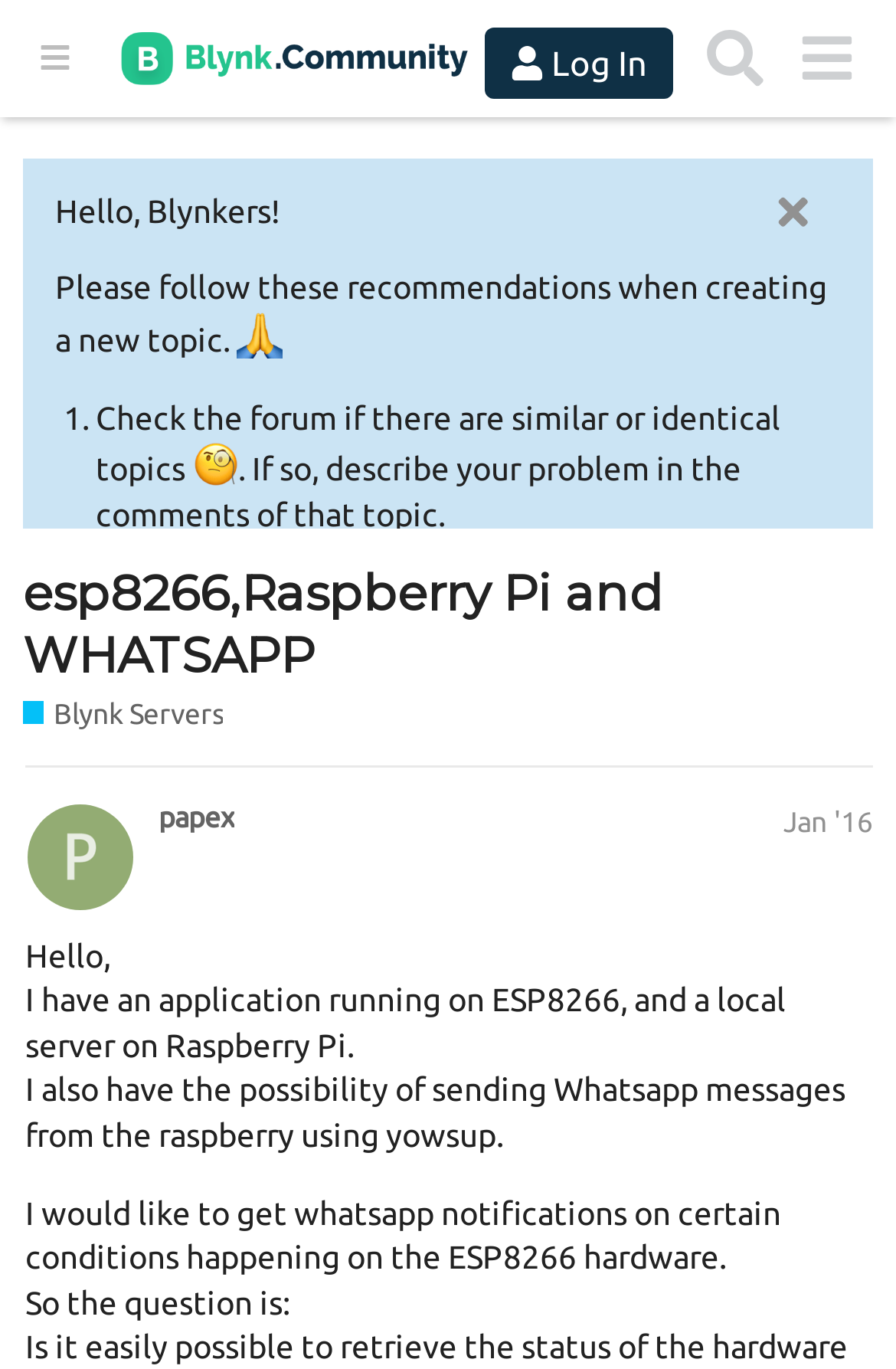Offer a meticulous description of the webpage's structure and content.

This webpage is a forum discussion page on the Blynk Community website. At the top, there is a header section with a hamburger menu button, a Blynk Community link, a Log In button, a Search button, and another menu button. Below the header, there is a greeting message "Hello, Blynkers!" and a set of guidelines for creating a new topic.

The main content of the page is a discussion thread started by a user named "papex" in January 2016. The thread title is "esp8266, Raspberry Pi and WHATSAPP - Blynk Servers" and it has a description "All you want to know about Blynk Cloud and Local Blynk Server". The user introduces themselves as having an application running on ESP8266 and a local server on Raspberry Pi, and they are able to send Whatsapp messages from the Raspberry Pi using yowsup. They ask for help on how to get Whatsapp notifications on certain conditions happening on the ESP8266 hardware.

The page also has a set of guidelines for creating a new topic, with a list of recommendations and a set of categories and tags to choose from, including "Need Help with my Project", "Issues and Errors", "Blynk 2.0", "Ideas", "Projects Made with Blynk", "FAQs", and "Announcements". There are several icons and images throughout the page, including a praying hands emoji, a face with monocle emoji, an open book emoji, and a Blynk Community logo.